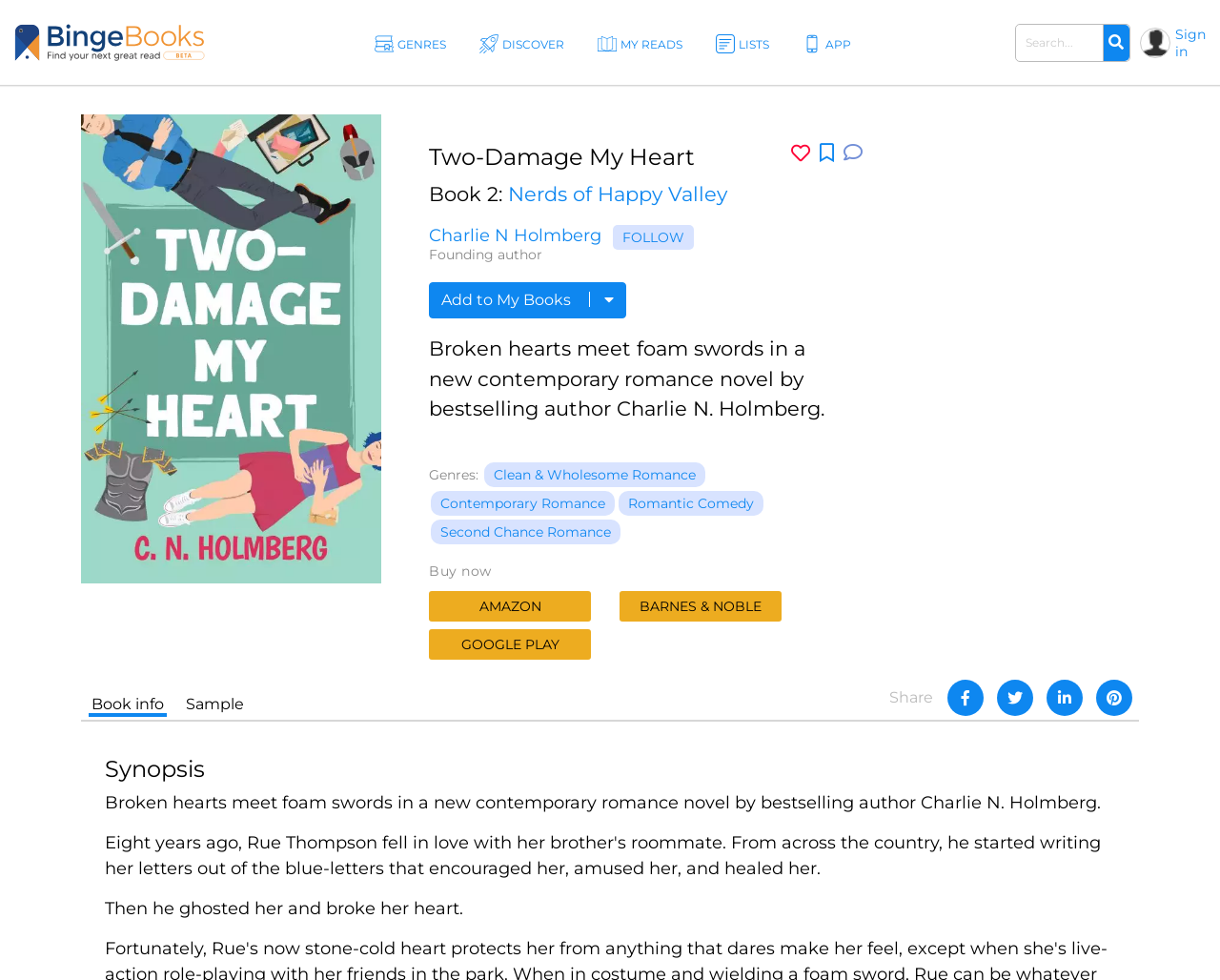Give a complete and precise description of the webpage's appearance.

This webpage is about a new contemporary romance novel called "Two-Damage My Heart" by bestselling author Charlie N. Holmberg. At the top, there are five links: "Find your next great read", "GENRES", "DISCOVER", "MY READS", and "LISTS", each accompanied by a small image. Below these links, there is a search bar with a "Search" button.

On the left side of the page, there is a section dedicated to the book, featuring a large image of the book cover. Above the image, there is a heading with the book title, followed by a link to "Nerds of Happy Valley" and the author's name, Charlie N. Holmberg. Below the image, there is a brief description of the book, stating that it is a new contemporary romance novel by the bestselling author.

To the right of the book image, there are several links and buttons. There is a "FOLLOW" link, a button to "Add to My Books", and links to purchase the book from various online retailers, including Amazon, Barnes & Noble, and Google Play.

Below the book section, there is a "Synopsis" heading, followed by a brief summary of the book. The summary is divided into three paragraphs, describing the book's plot and themes.

At the bottom of the page, there are several social media links, including Facebook, Twitter, and Instagram, as well as a "Share" button. There are also links to "Book info" and "Sample" pages.